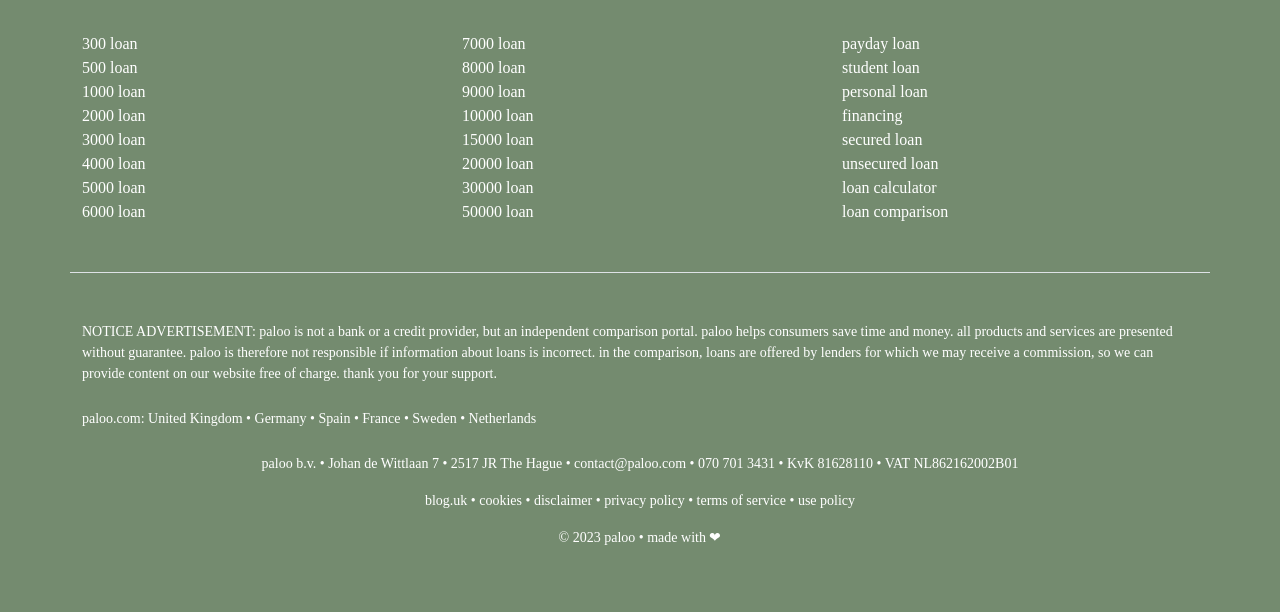What is the smallest loan amount available?
Please provide a detailed and thorough answer to the question.

Based on the links provided on the webpage, the smallest loan amount available is 300, which is mentioned in the link '300 loan'.